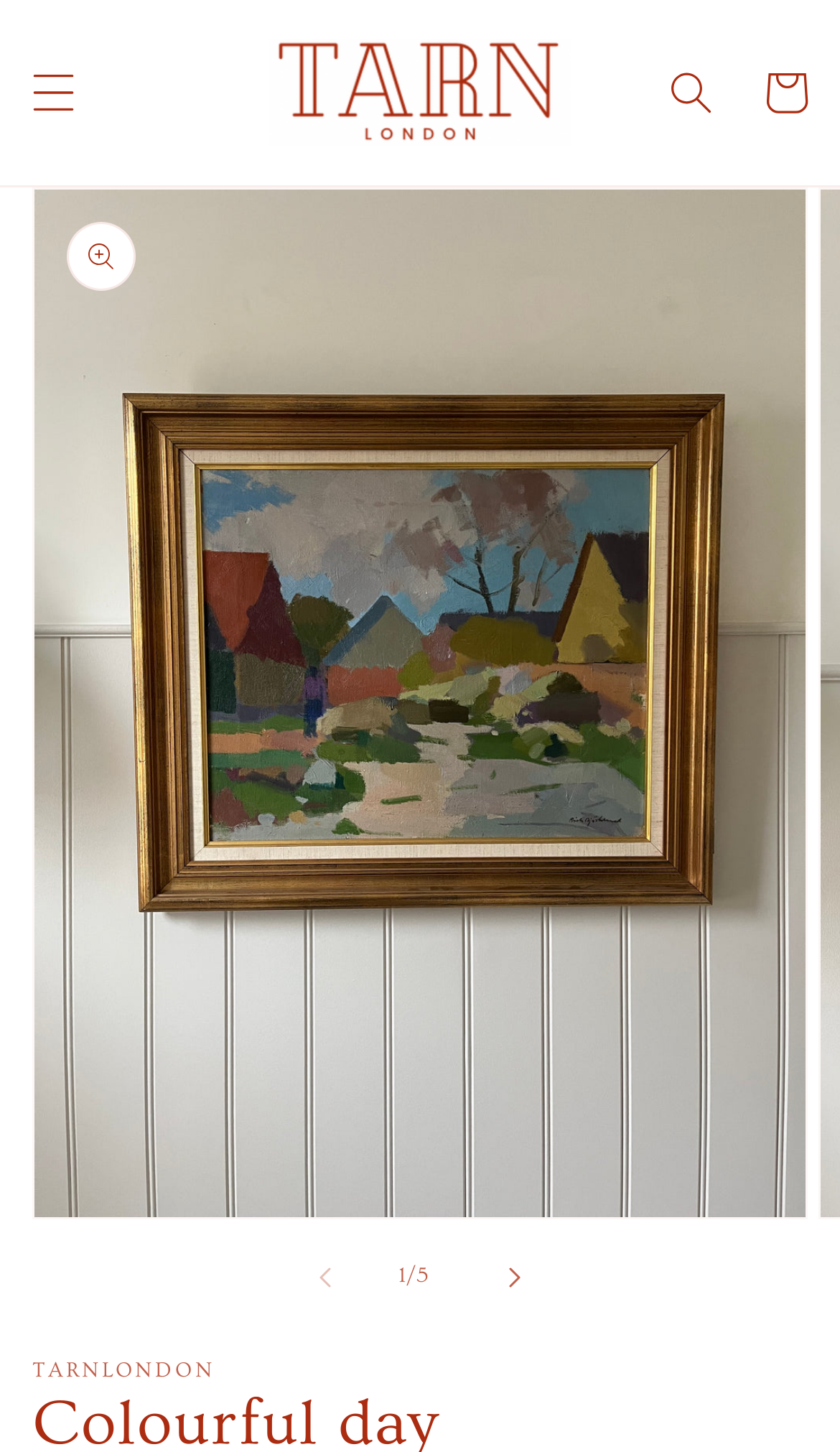Answer succinctly with a single word or phrase:
What is the purpose of the 'Slide left' and 'Slide right' buttons?

To navigate images